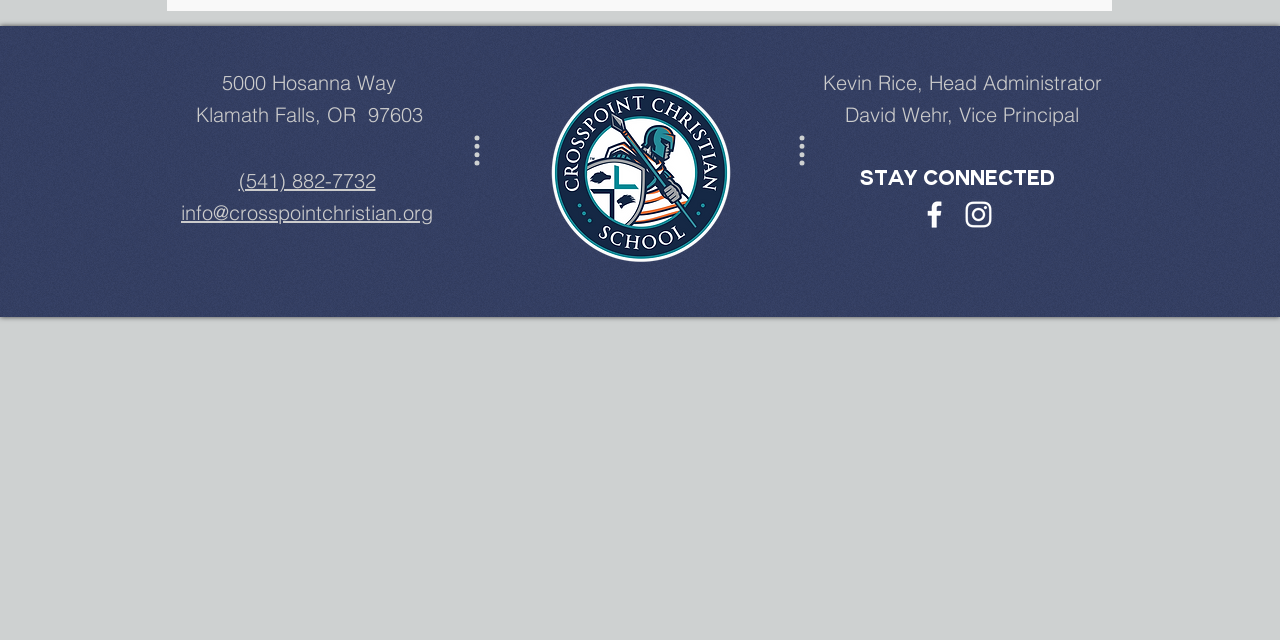Provide the bounding box coordinates, formatted as (top-left x, top-left y, bottom-right x, bottom-right y), with all values being floating point numbers between 0 and 1. Identify the bounding box of the UI element that matches the description: Revolutionizing Media Consumption

None